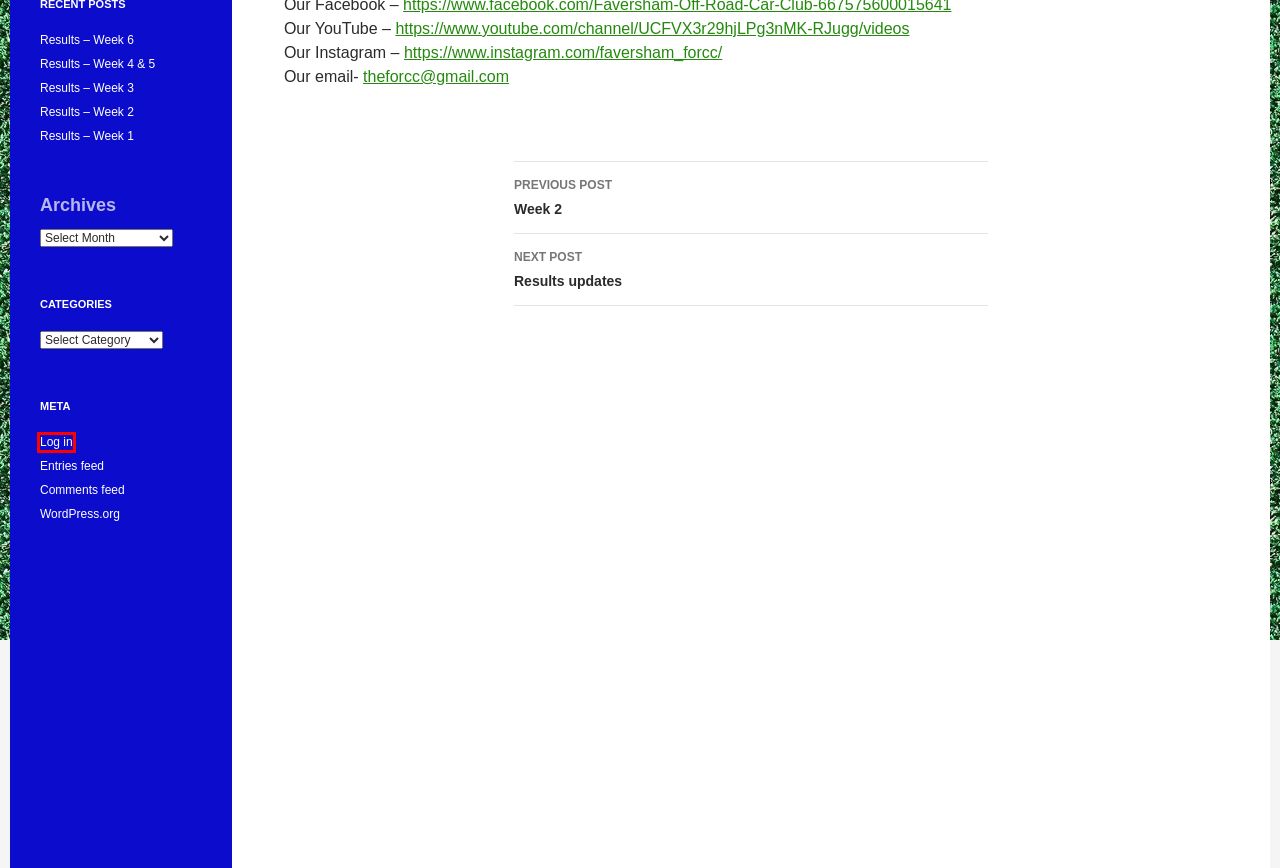Examine the screenshot of a webpage with a red rectangle bounding box. Select the most accurate webpage description that matches the new webpage after clicking the element within the bounding box. Here are the candidates:
A. Week 2 | Faversham Off-Road Car Club
B. Log In ‹ Faversham Off-Road Car Club — WordPress
C. Comments for Faversham Off-Road Car Club
D. Results updates | Faversham Off-Road Car Club
E. Results – Week 4 & 5 | Faversham Off-Road Car Club
F. Results – Week 3 | Faversham Off-Road Car Club
G. Blog Tool, Publishing Platform, and CMS – WordPress.org English (UK)
H. Results – Week 6 | Faversham Off-Road Car Club

B